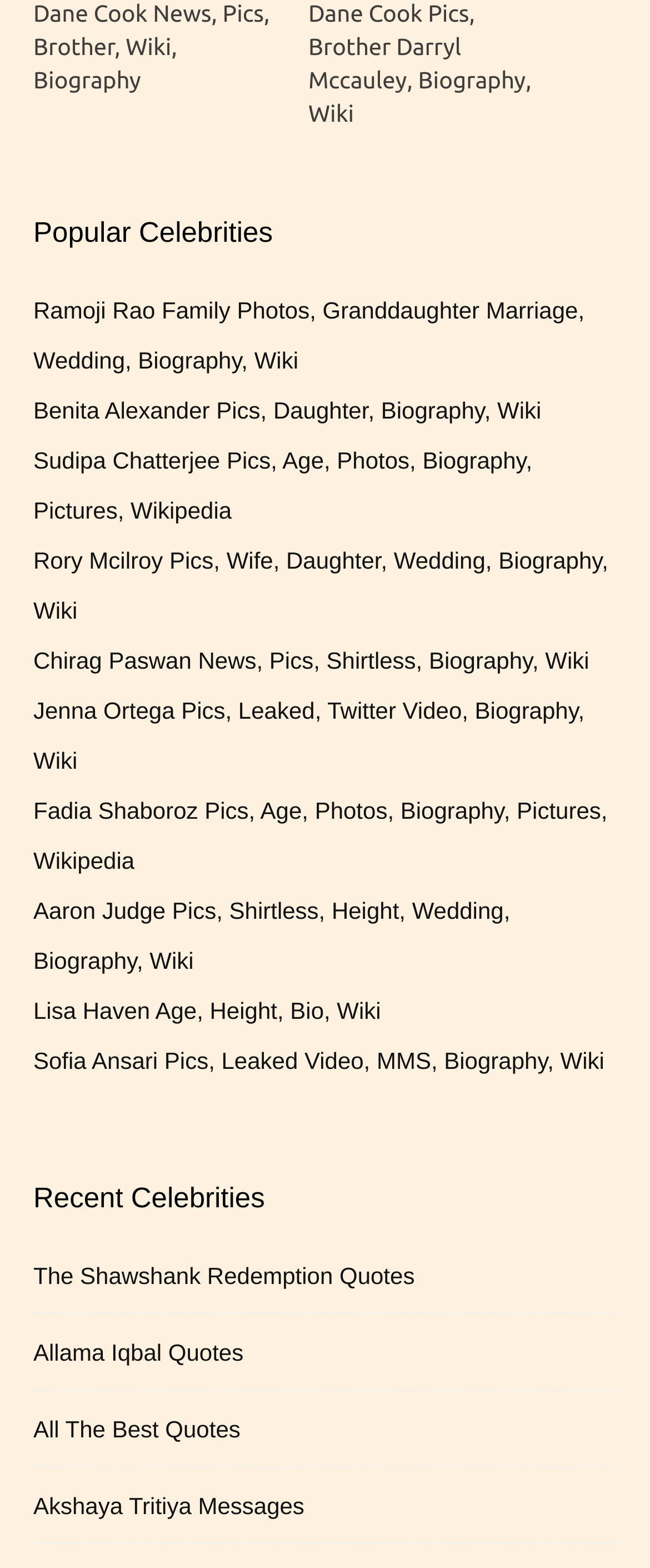Indicate the bounding box coordinates of the element that must be clicked to execute the instruction: "Read about Popular Celebrities". The coordinates should be given as four float numbers between 0 and 1, i.e., [left, top, right, bottom].

[0.051, 0.132, 0.949, 0.165]